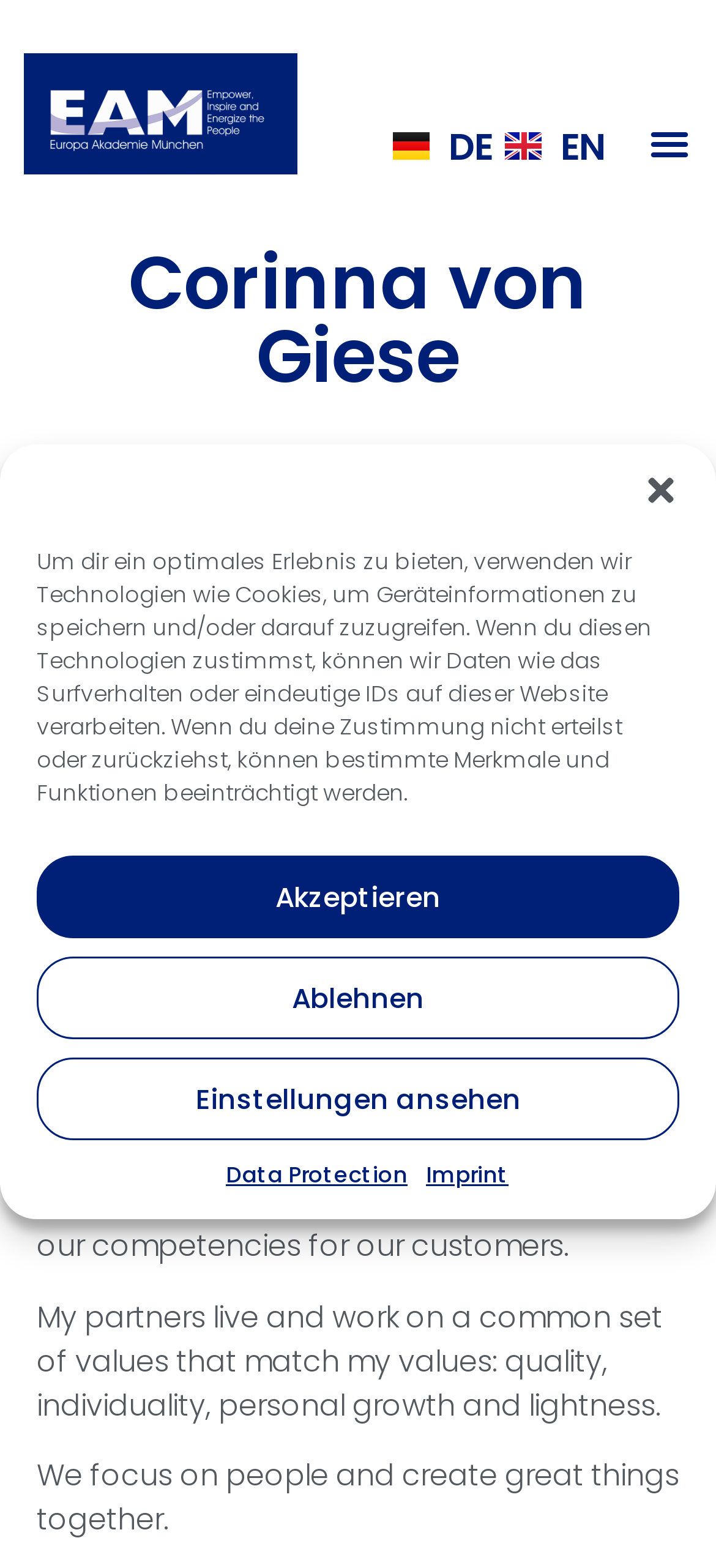Please indicate the bounding box coordinates for the clickable area to complete the following task: "View data protection information". The coordinates should be specified as four float numbers between 0 and 1, i.e., [left, top, right, bottom].

[0.315, 0.739, 0.569, 0.76]